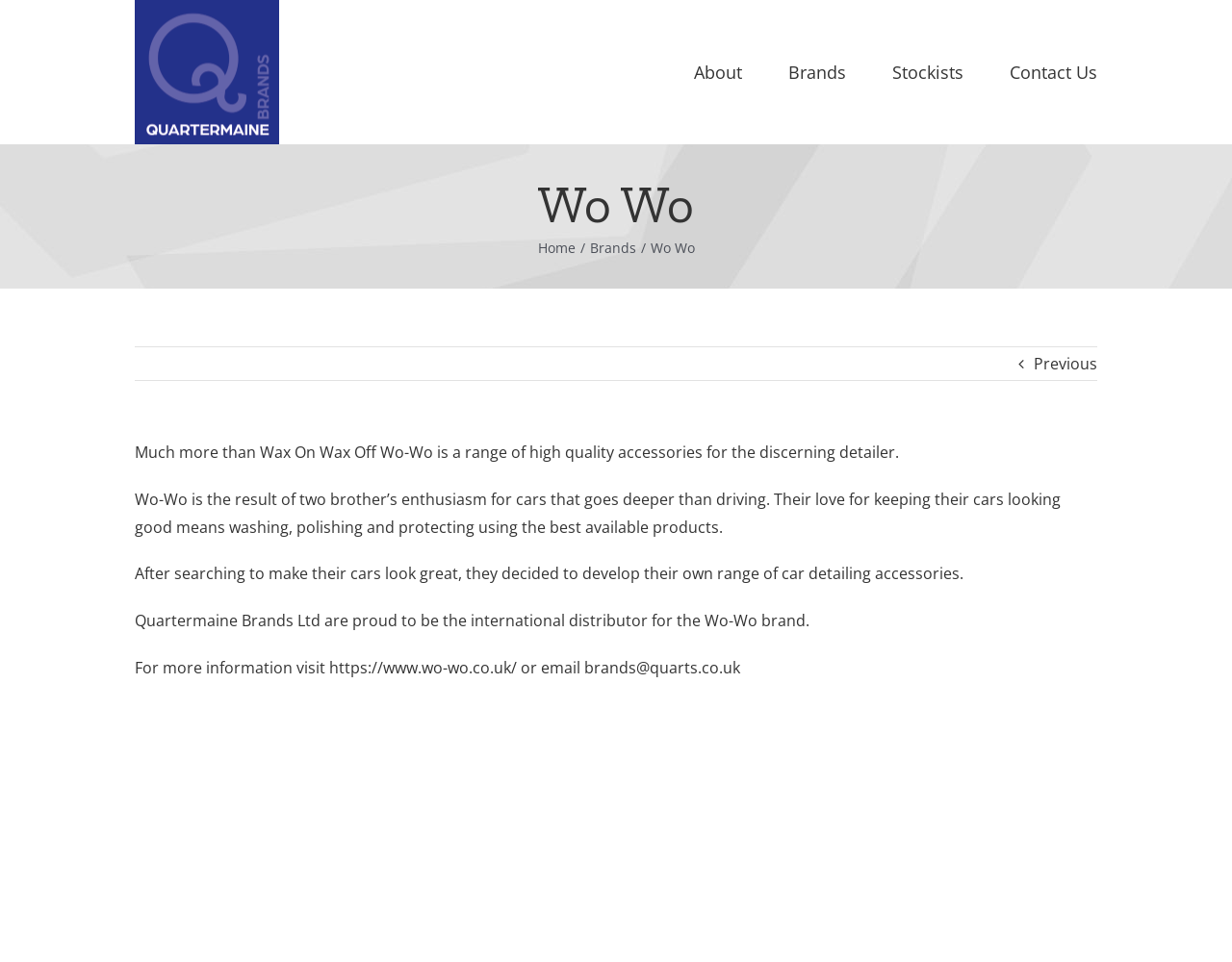Provide a thorough description of this webpage.

The webpage is about Wo-Wo, a range of high-quality car detailing accessories. At the top left corner, there is a Quartermaine Brands logo, which is also a link. Next to it, there is a main menu navigation bar with links to "About", "Brands", "Stockists", and "Contact Us". 

Below the navigation bar, there is a page title bar with a heading "Wo Wo" and links to "Home" and "Brands". The brand name "Wo Wo" is also displayed as a static text. 

On the right side of the page title bar, there is a link with a previous icon. The main content of the page is an article that occupies most of the page. It starts with a brief introduction to Wo-Wo, describing it as a range of high-quality accessories for car detailers. 

The article then tells the story of two brothers who developed their own range of car detailing accessories after searching for the best products to keep their cars looking good. It also mentions that Quartermaine Brands Ltd is the international distributor for the Wo-Wo brand. 

The article continues with a call to action, inviting visitors to visit the Wo-Wo website or email for more information. There is also an image at the bottom of the article, which takes up about half of the page width.